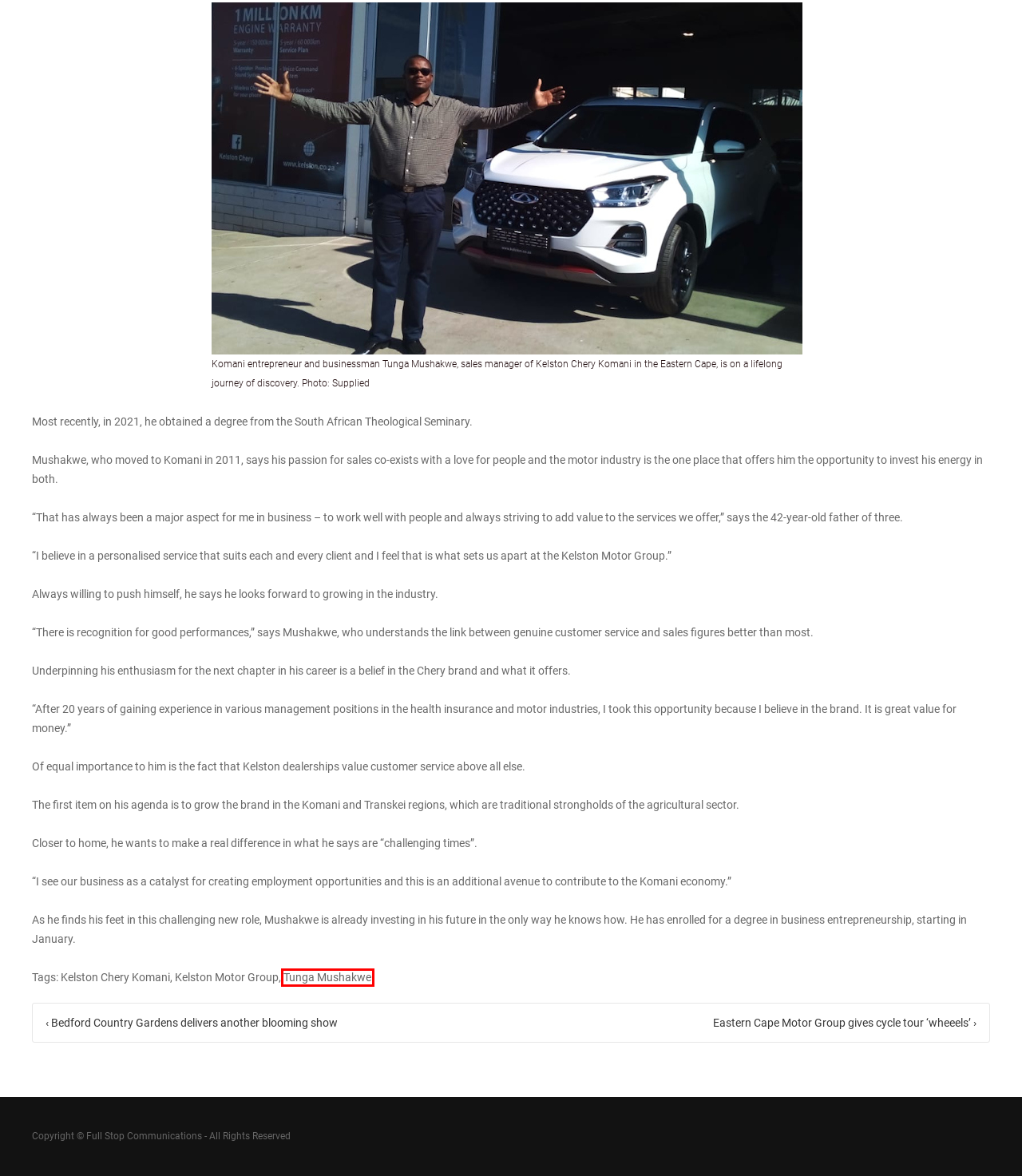Check out the screenshot of a webpage with a red rectangle bounding box. Select the best fitting webpage description that aligns with the new webpage after clicking the element inside the bounding box. Here are the candidates:
A. PR agency | Port Elizabeth | Full Stop Communications
B. Tunga Mushakwe Archives - Full Stop Communications
C. Digital Marketing Agency - Website Development | Social Media | PR
D. Bedford Country Gardens delivers another blooming show - Full Stop Communications
E. Kelston Chery Komani Archives - Full Stop Communications
F. Kelston Motor Group Archives - Full Stop Communications
G. Written Archives - Full Stop Communications
H. PR agency - Cape Town | Port Elizabeth

B